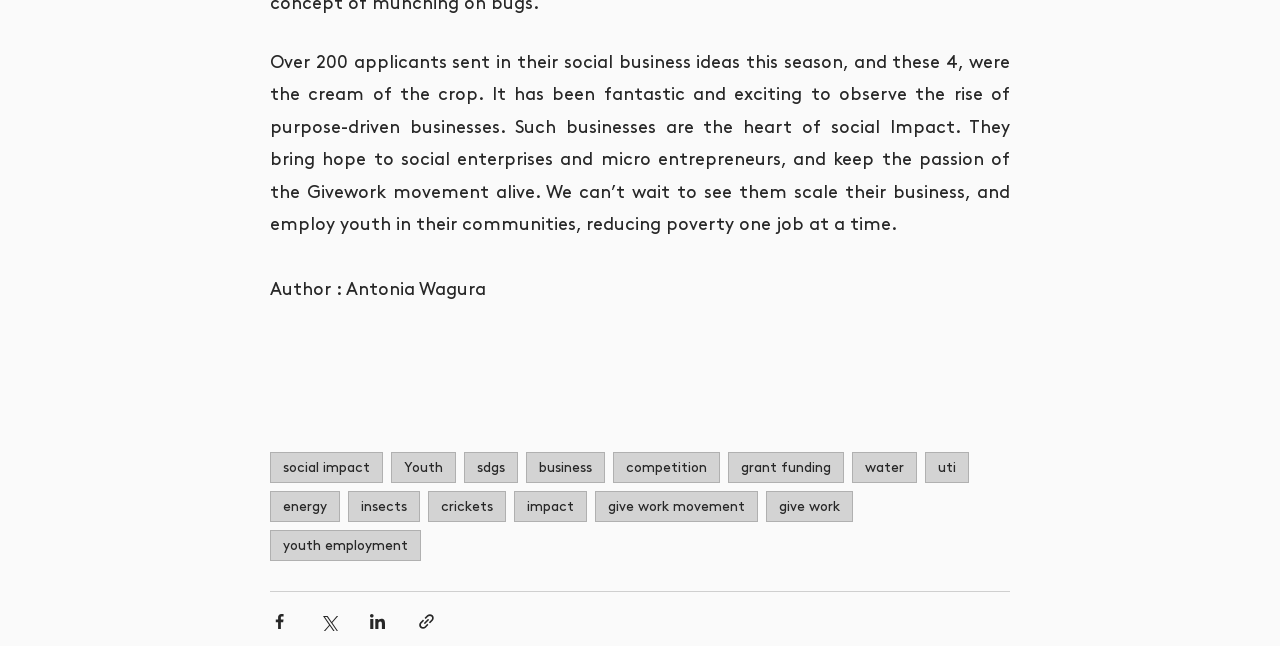Specify the bounding box coordinates of the area to click in order to execute this command: 'Click on the 'give work movement' link'. The coordinates should consist of four float numbers ranging from 0 to 1, and should be formatted as [left, top, right, bottom].

[0.465, 0.76, 0.592, 0.808]